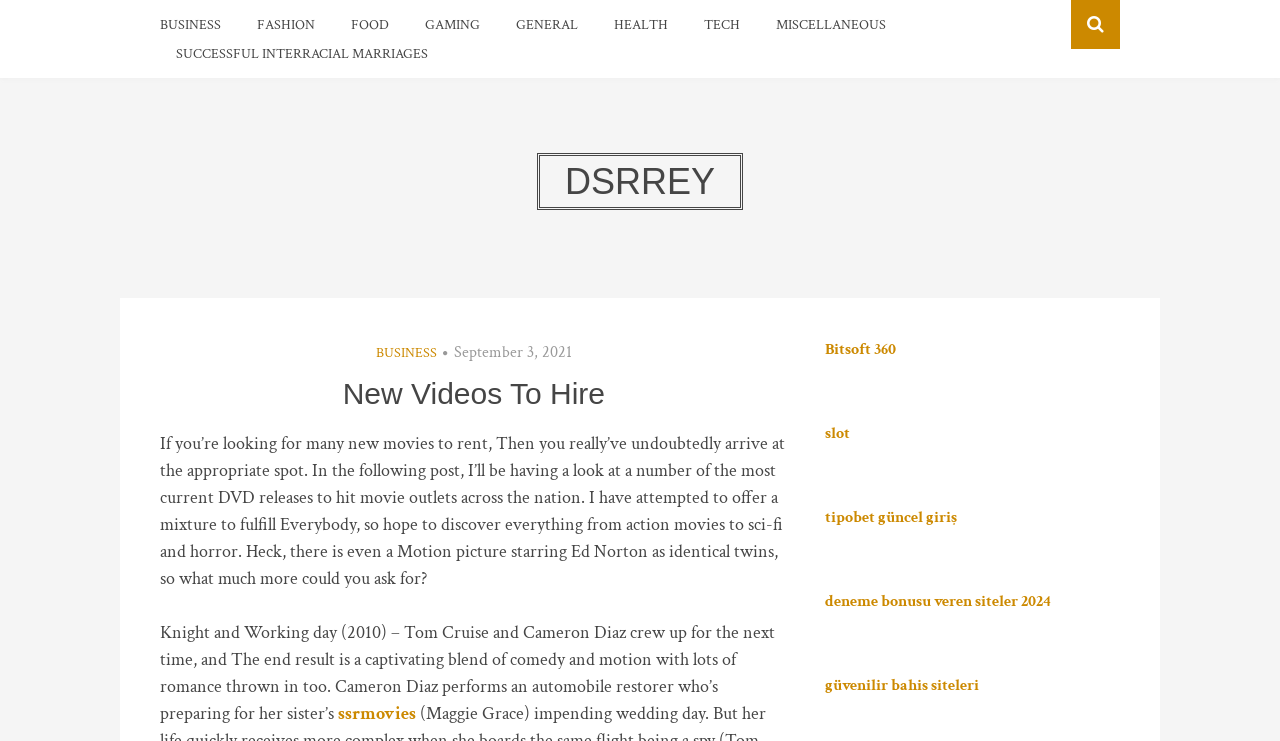Determine the bounding box coordinates for the element that should be clicked to follow this instruction: "Visit DSRREY". The coordinates should be given as four float numbers between 0 and 1, in the format [left, top, right, bottom].

[0.42, 0.206, 0.58, 0.283]